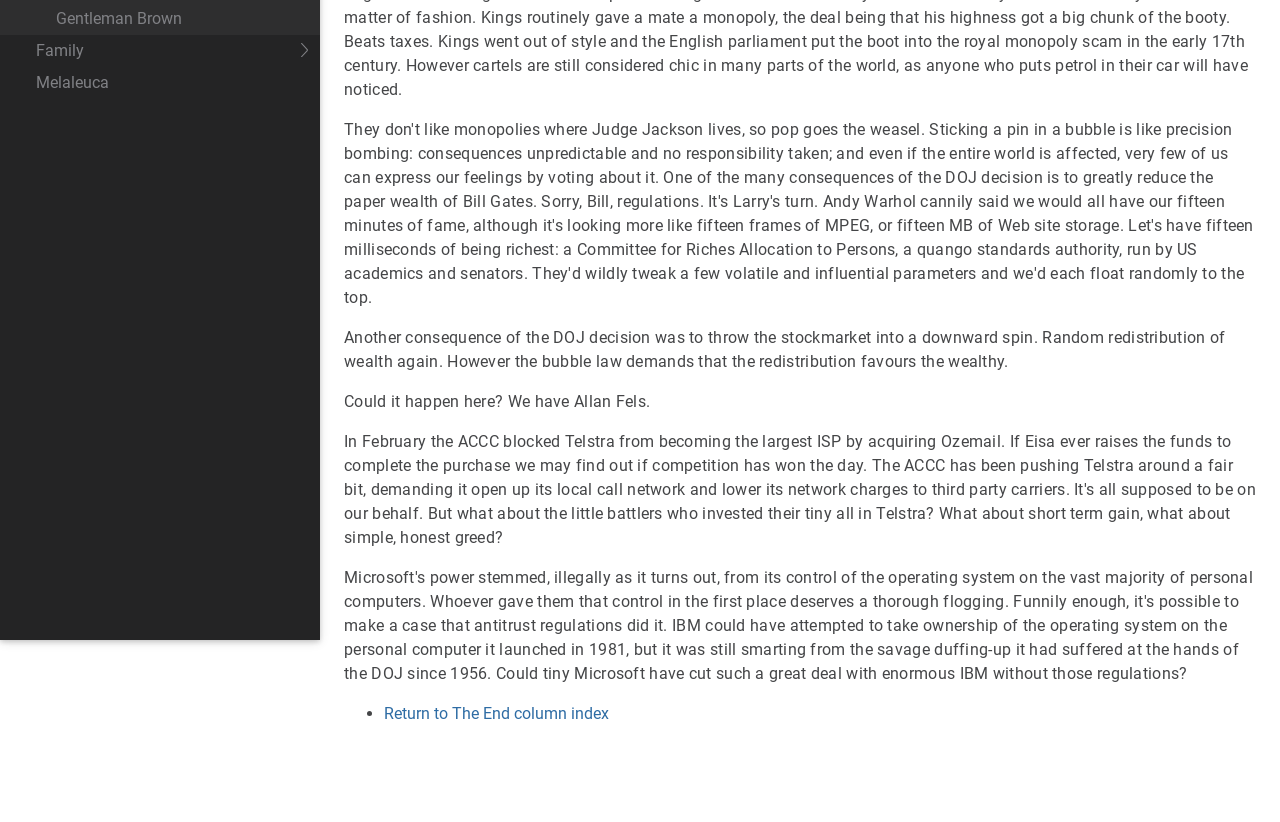Identify the bounding box coordinates for the UI element described as follows: "Family". Ensure the coordinates are four float numbers between 0 and 1, formatted as [left, top, right, bottom].

[0.0, 0.043, 0.25, 0.082]